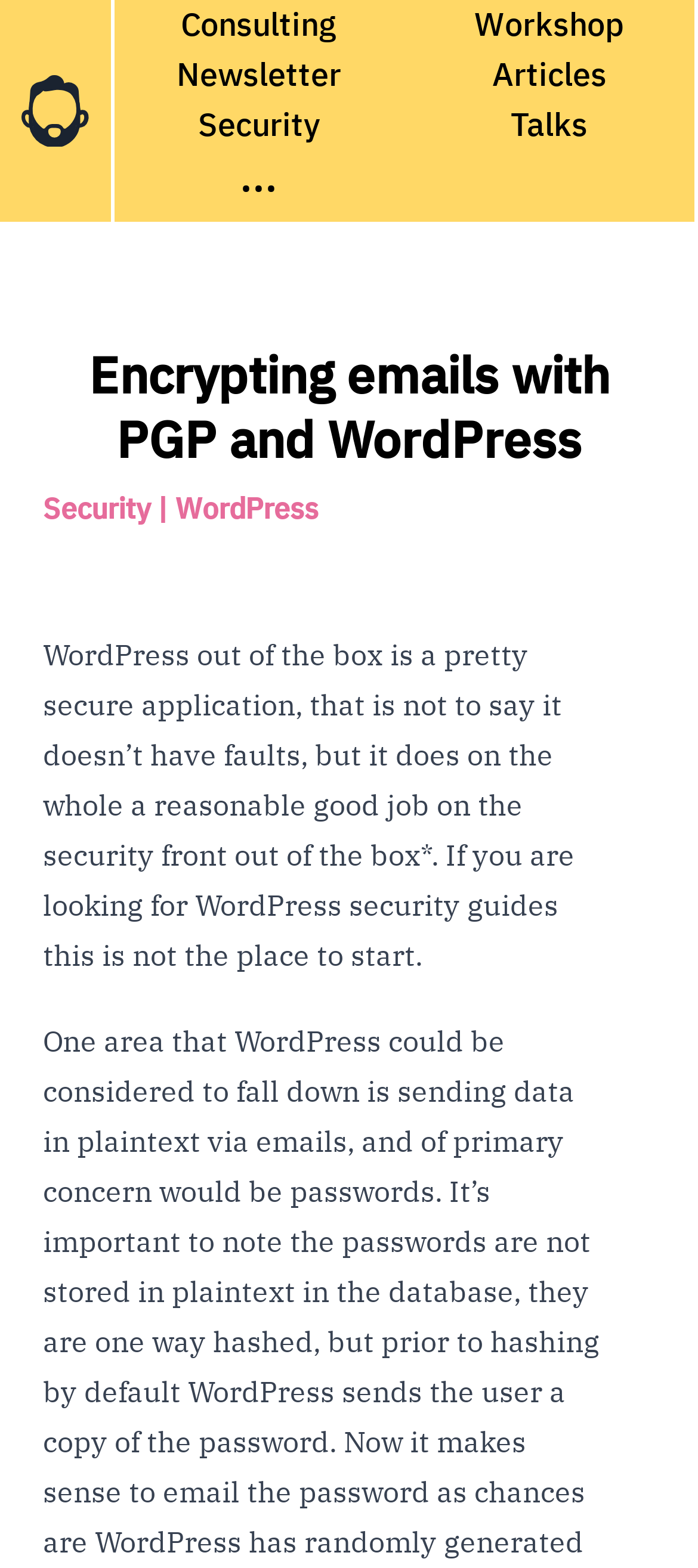Identify the bounding box of the UI component described as: "Security".

[0.284, 0.064, 0.458, 0.096]